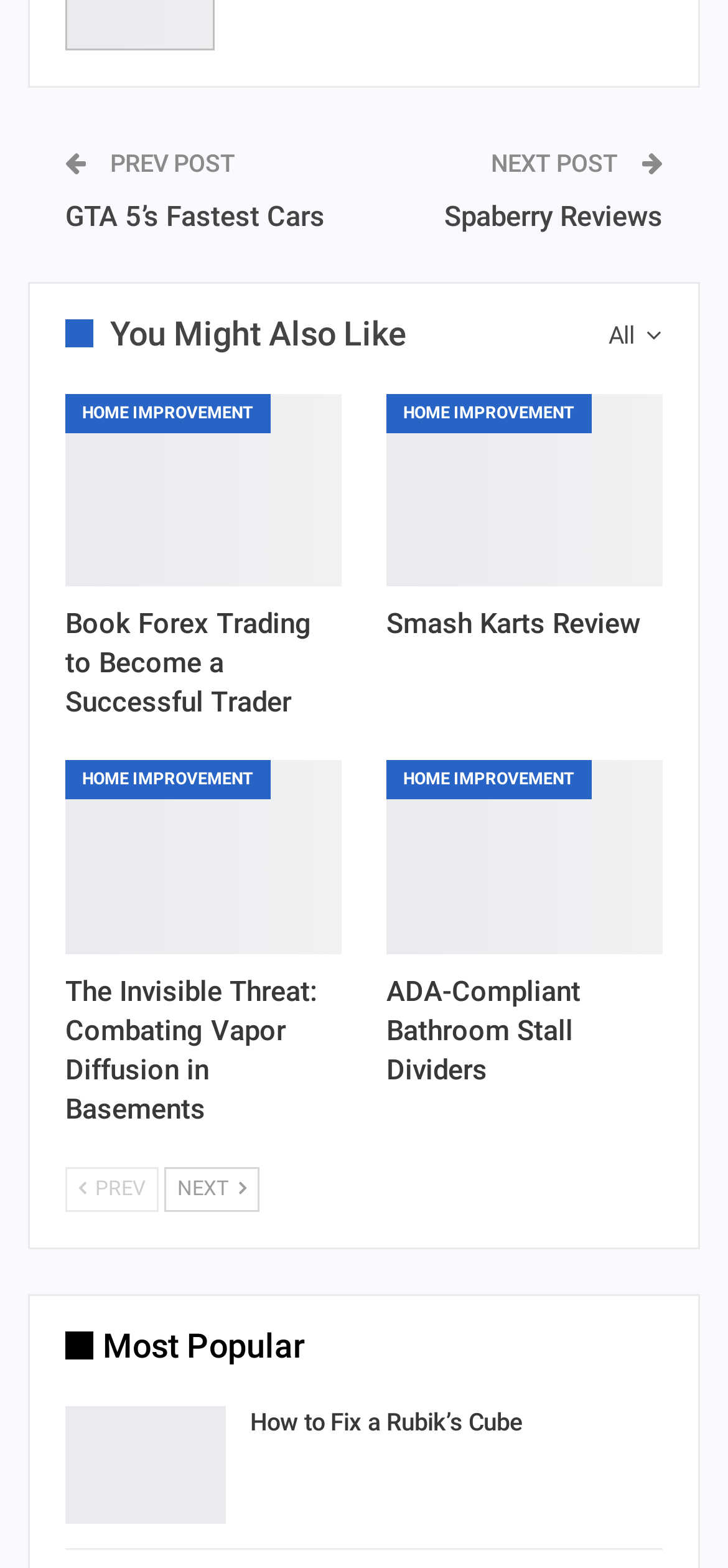How many posts are there under the 'You Might Also Like' section? Please answer the question using a single word or phrase based on the image.

2